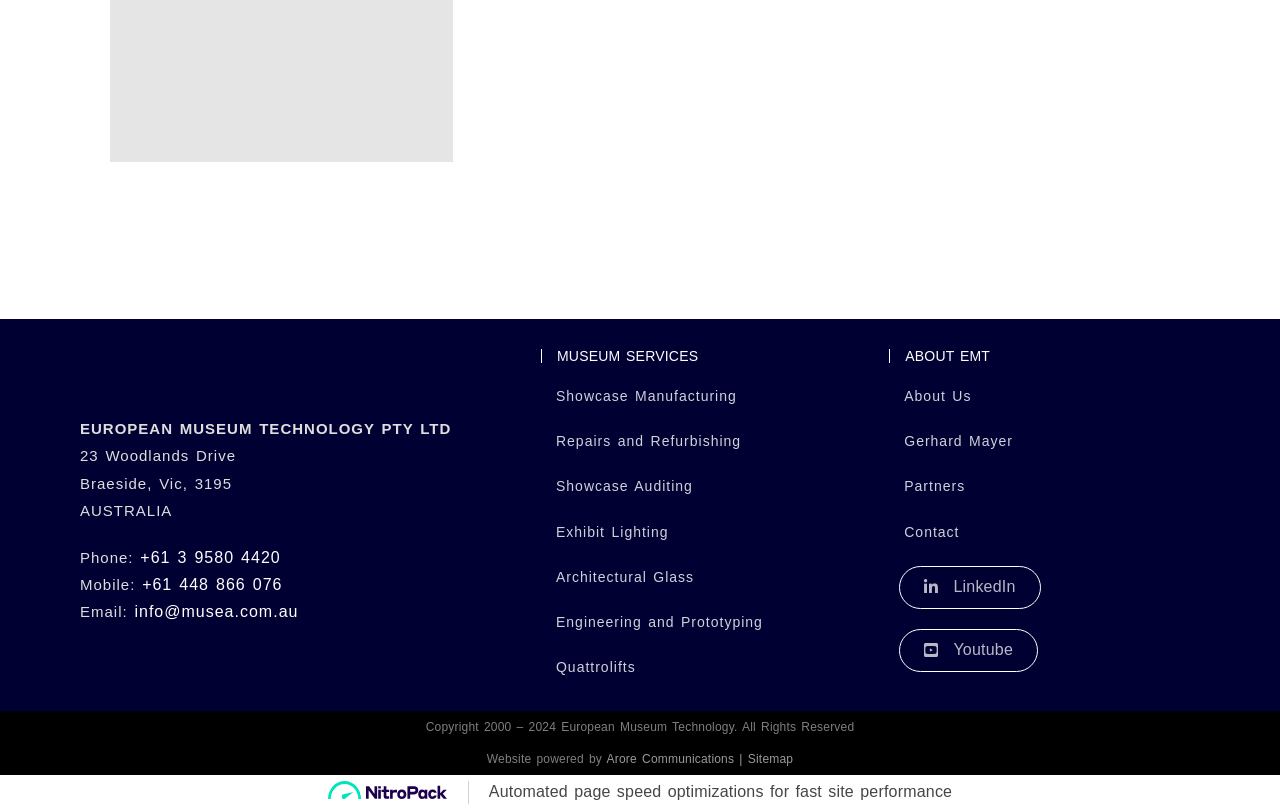Identify the bounding box for the element characterized by the following description: "+61 448 866 076".

[0.111, 0.711, 0.221, 0.732]